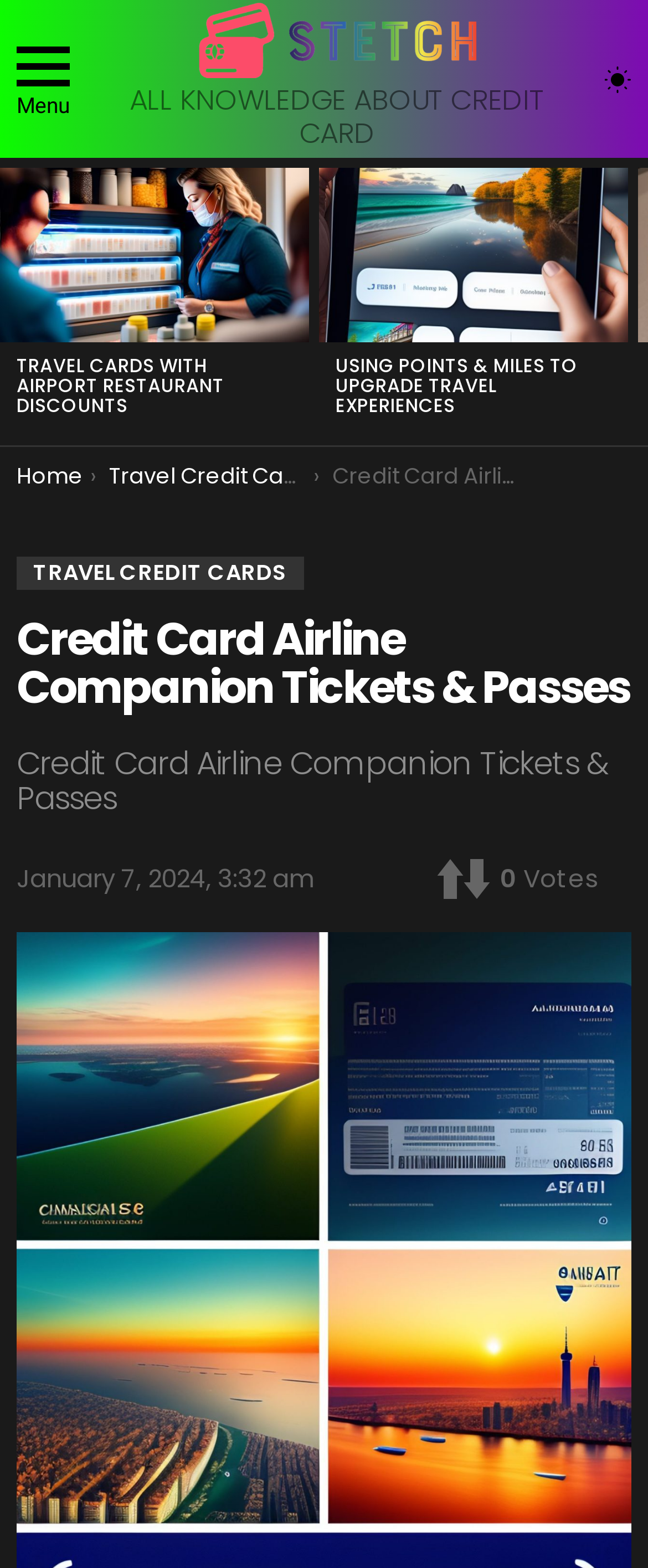Give a succinct answer to this question in a single word or phrase: 
What is the current page in the breadcrumb navigation?

Credit Card Airline Companion Tickets & Passes